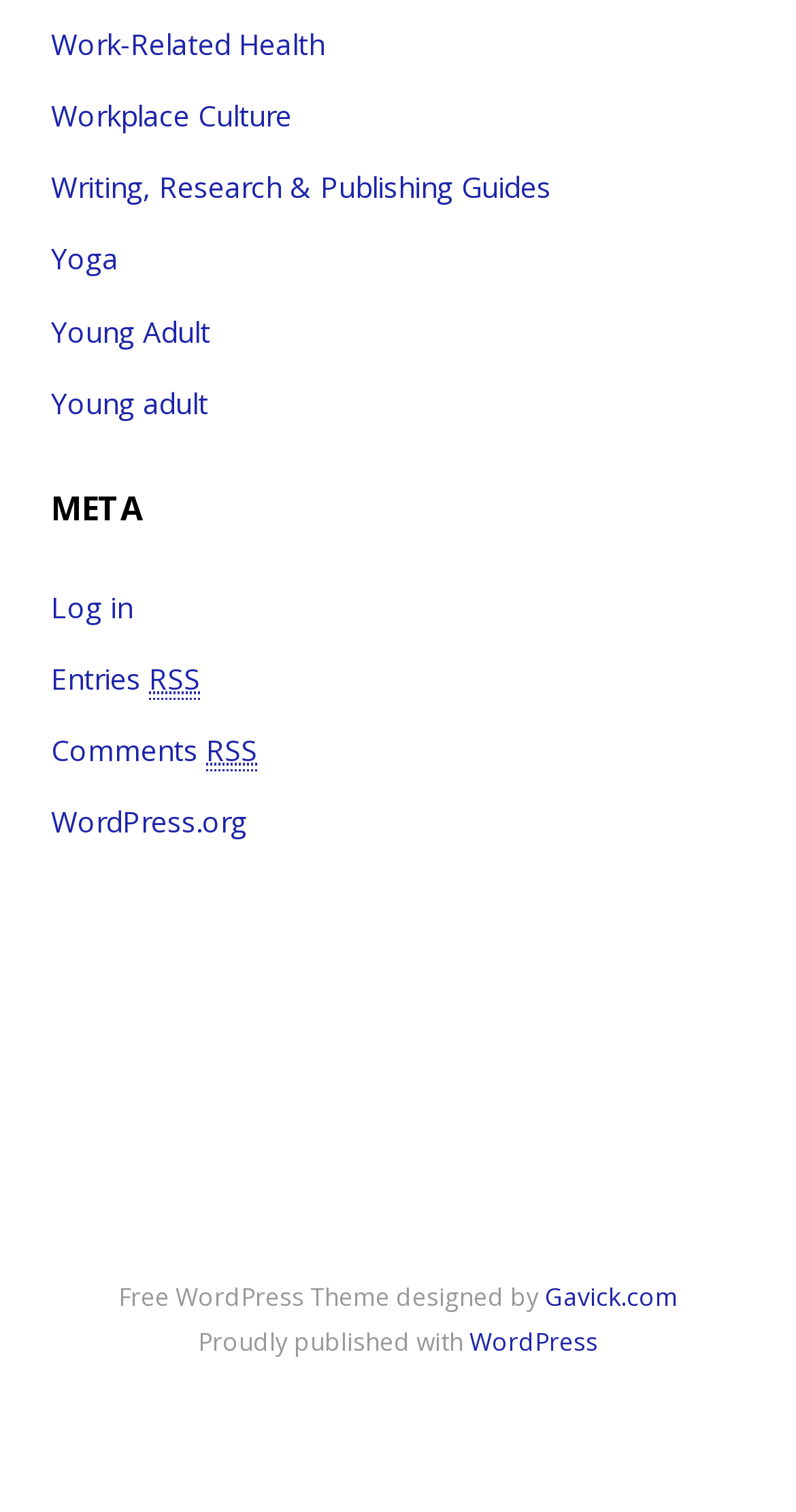Please specify the bounding box coordinates of the element that should be clicked to execute the given instruction: 'View 'Sample Page''. Ensure the coordinates are four float numbers between 0 and 1, expressed as [left, top, right, bottom].

[0.65, 0.646, 0.706, 0.689]